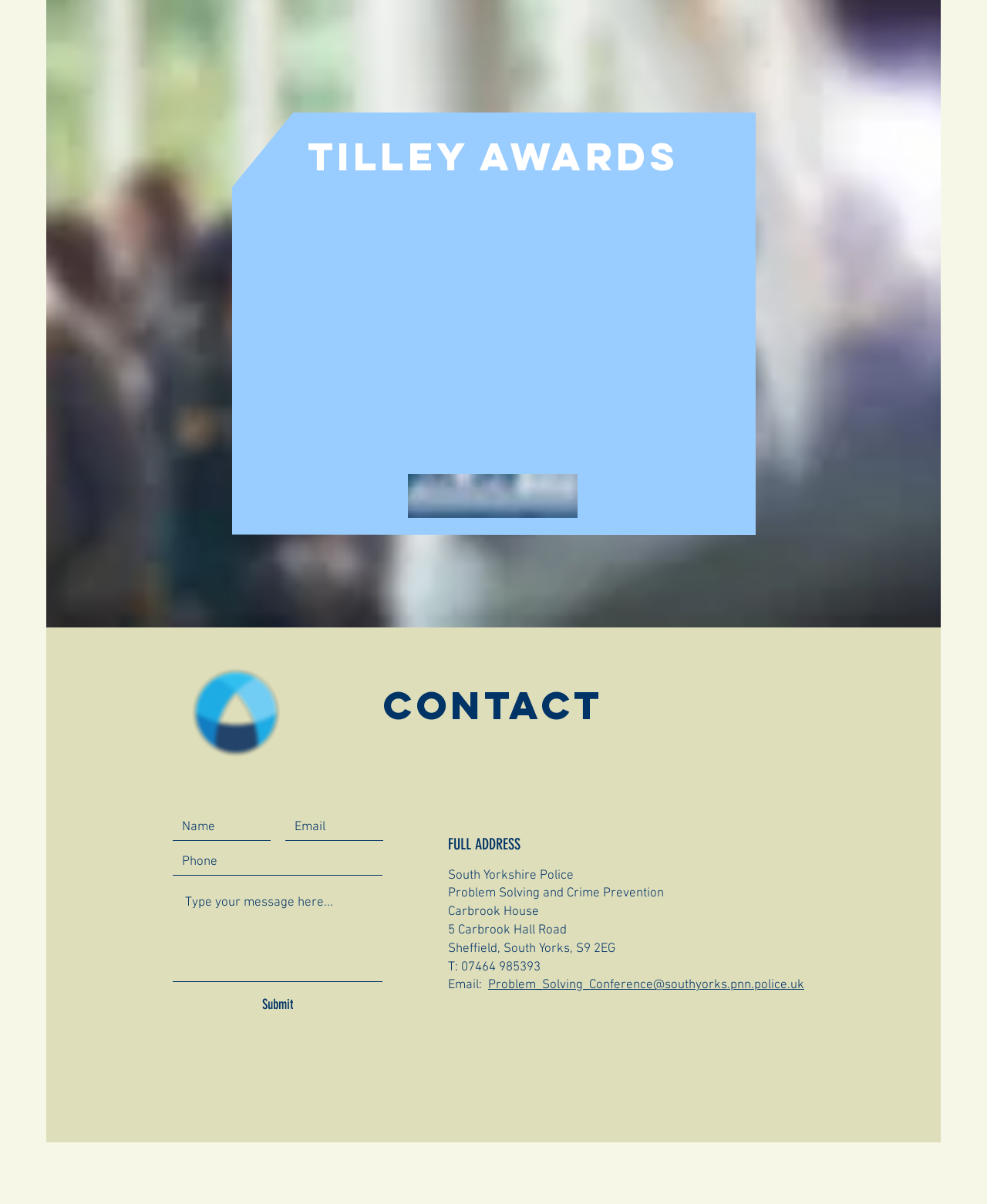What is the purpose of the Tilley Awards?
Examine the image and give a concise answer in one word or a short phrase.

Celebrate problem-oriented projects